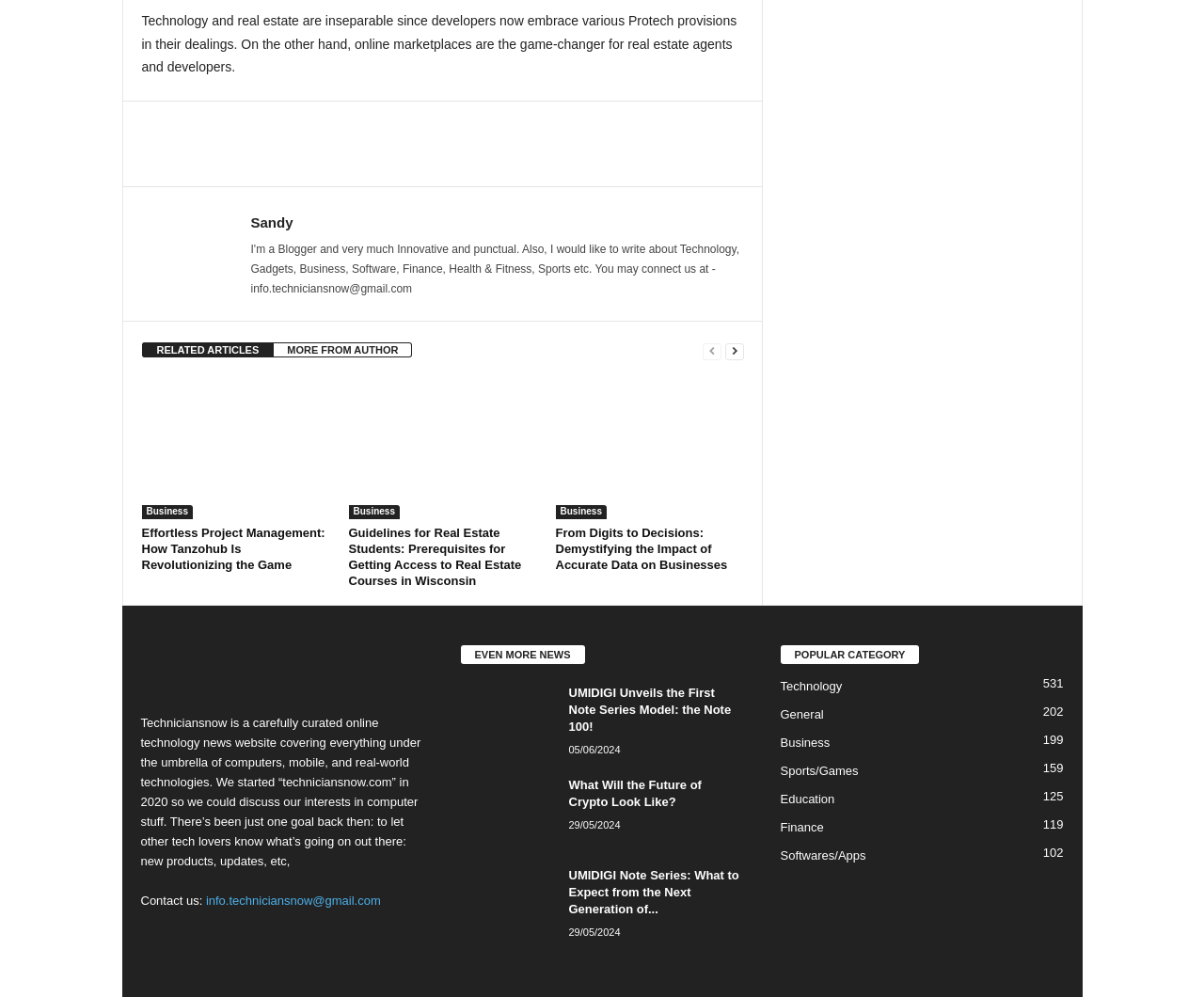Find and specify the bounding box coordinates that correspond to the clickable region for the instruction: "Go to the next page".

[0.602, 0.341, 0.618, 0.361]